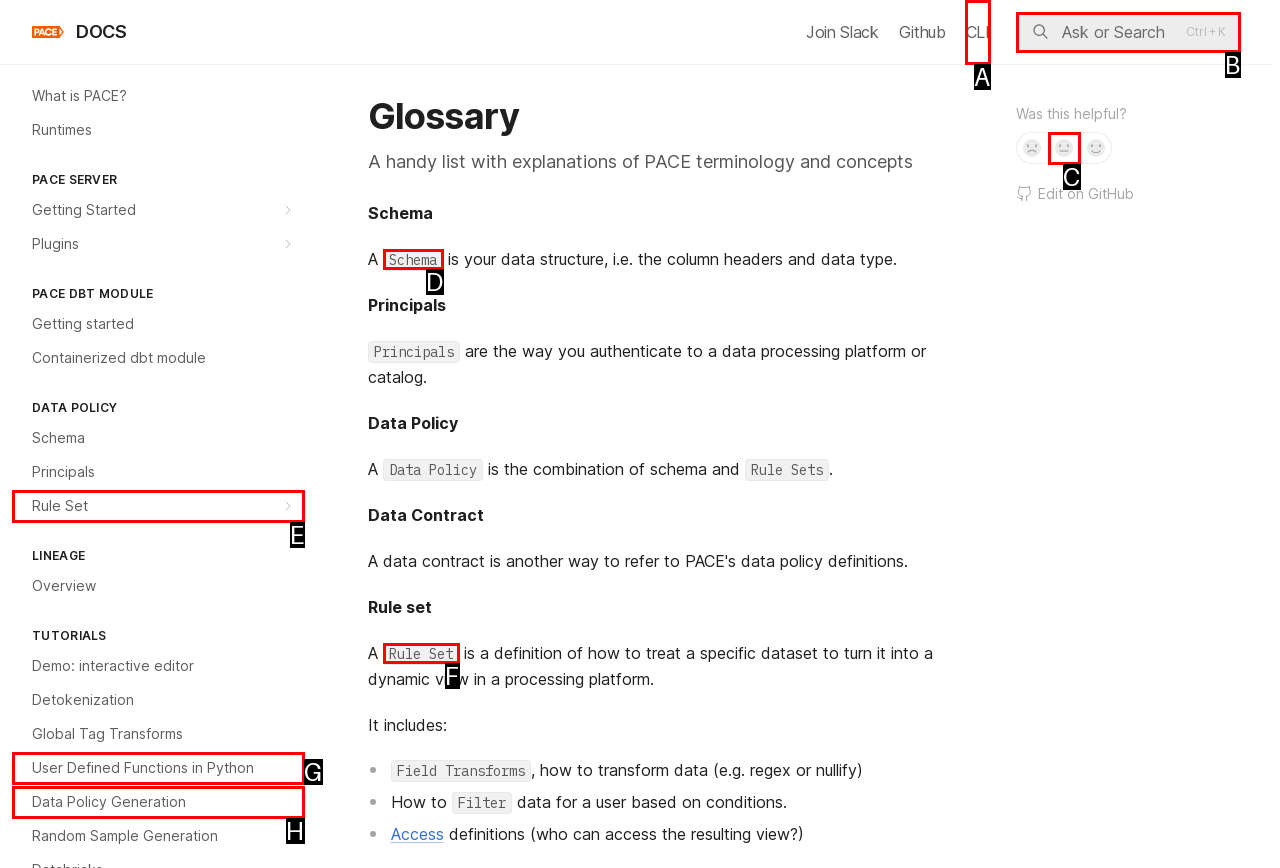Indicate the HTML element to be clicked to accomplish this task: view blog Respond using the letter of the correct option.

None